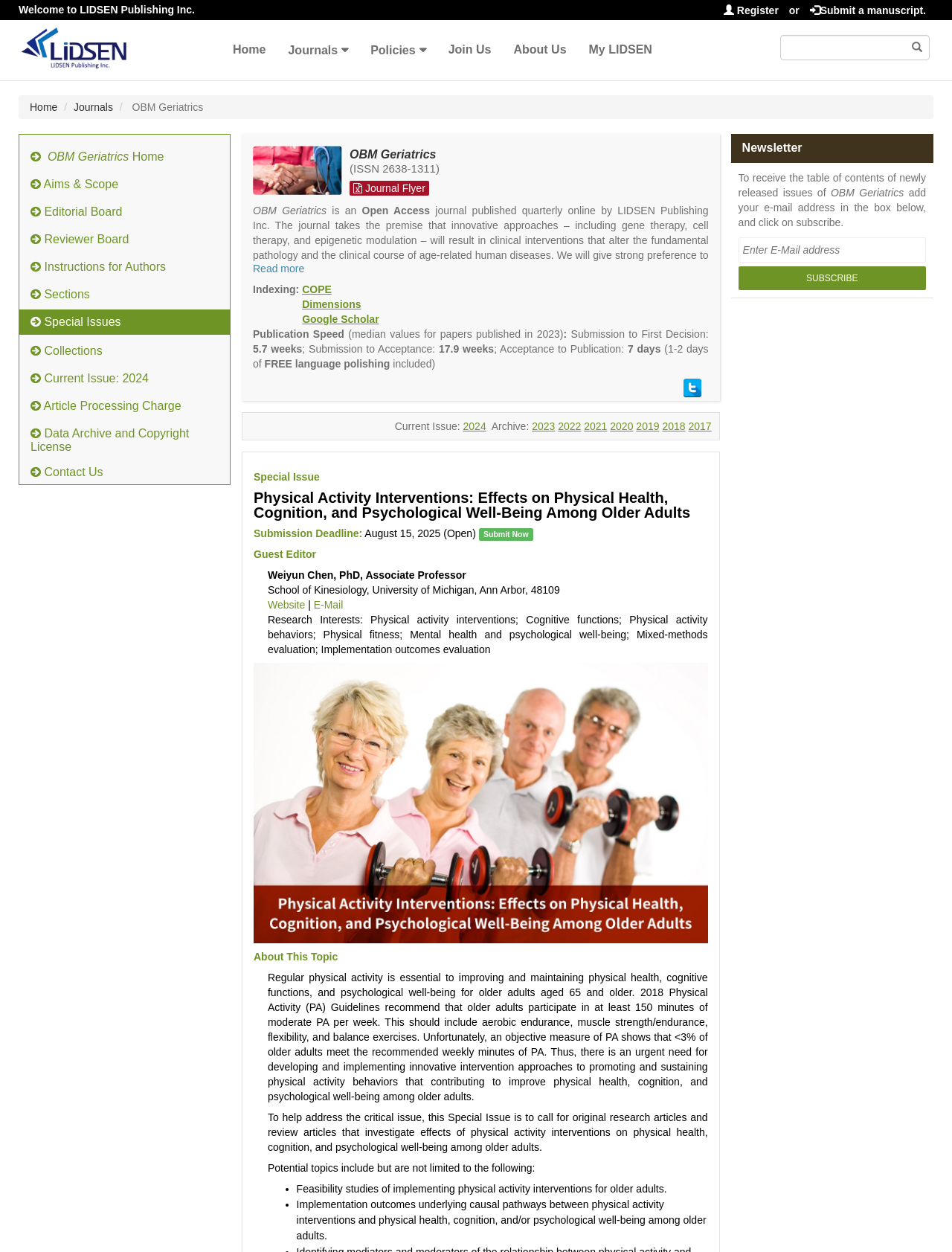What is the deadline for submitting to the special issue 'Physical Activity Interventions: Effects on Physical Health, Cognition, and Psychological Well-Being Among Older Adults'?
Examine the webpage screenshot and provide an in-depth answer to the question.

The deadline for submitting to the special issue can be found in the section 'Special Issue', where it lists the submission deadline as August 15, 2025.